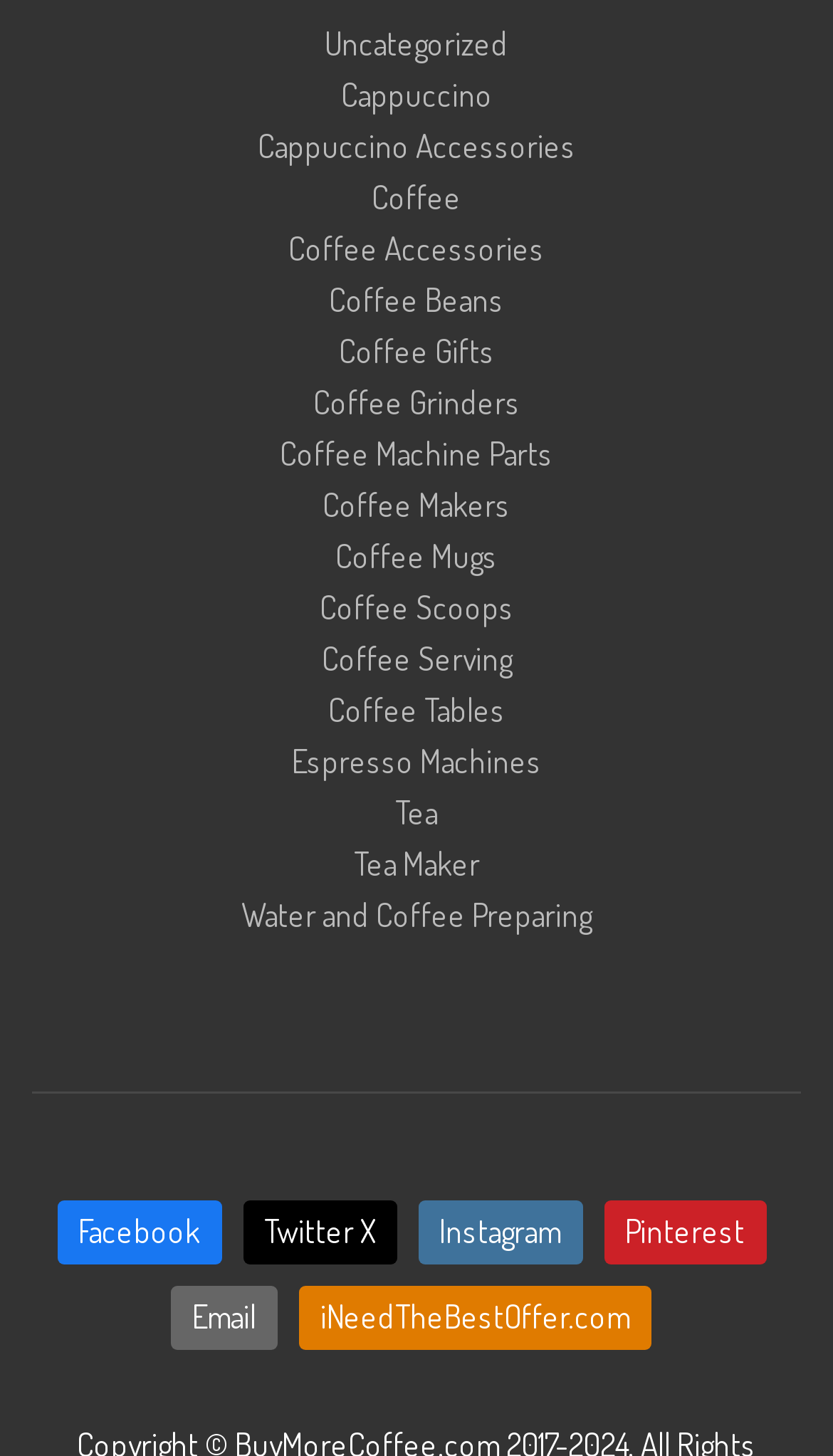Please give a short response to the question using one word or a phrase:
How many categories of coffee products are listed on this webpage?

10